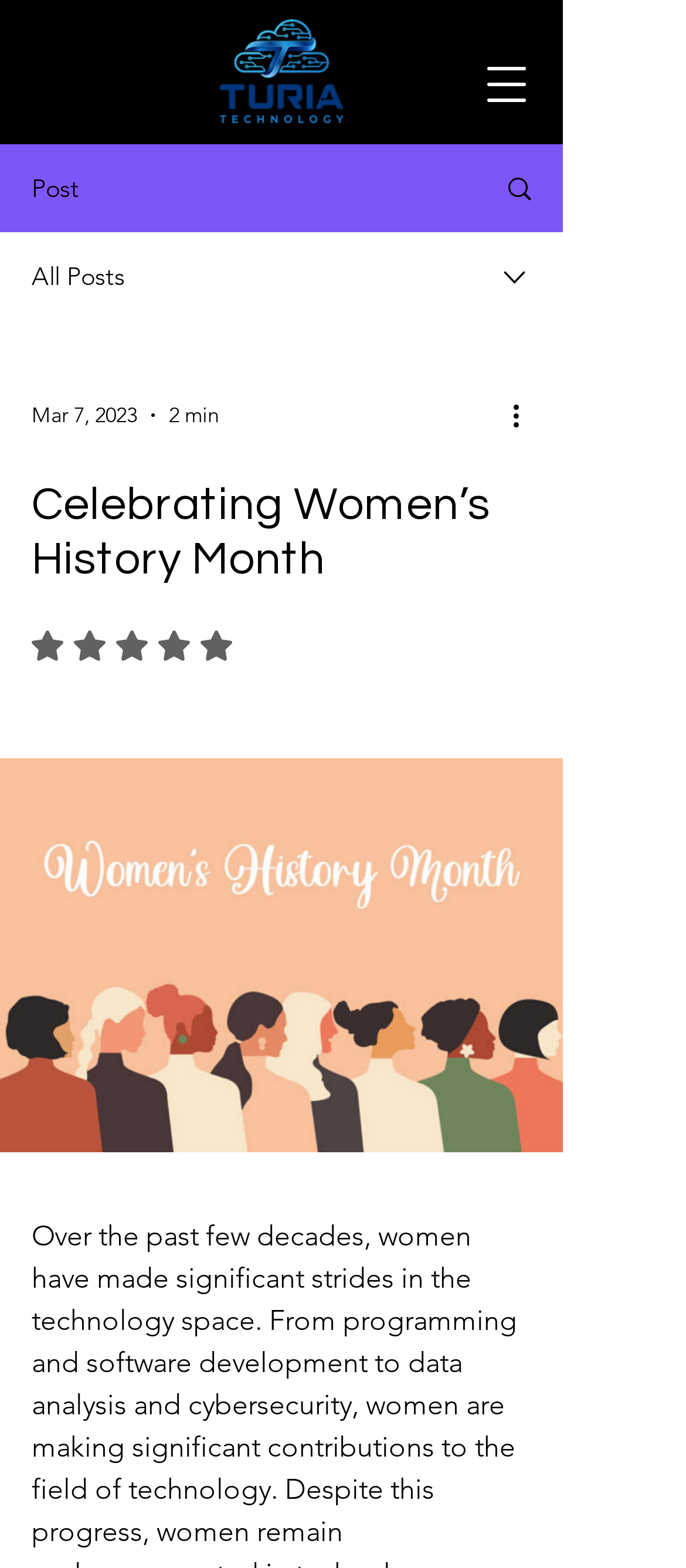Using the element description: "Search", determine the bounding box coordinates. The coordinates should be in the format [left, top, right, bottom], with values between 0 and 1.

[0.695, 0.093, 0.818, 0.147]